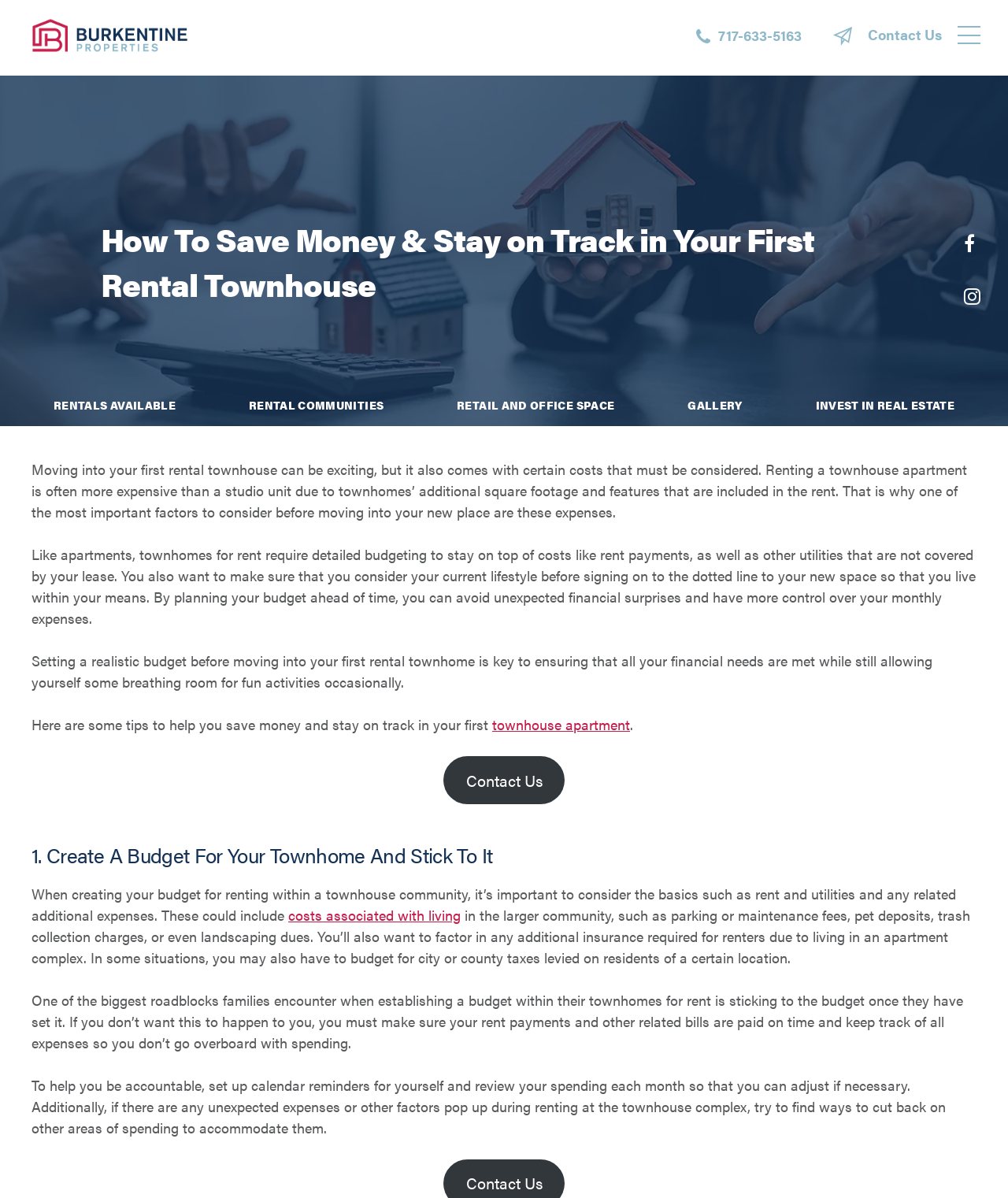What should you do to be accountable for your budget?
Based on the visual content, answer with a single word or a brief phrase.

Set up calendar reminders